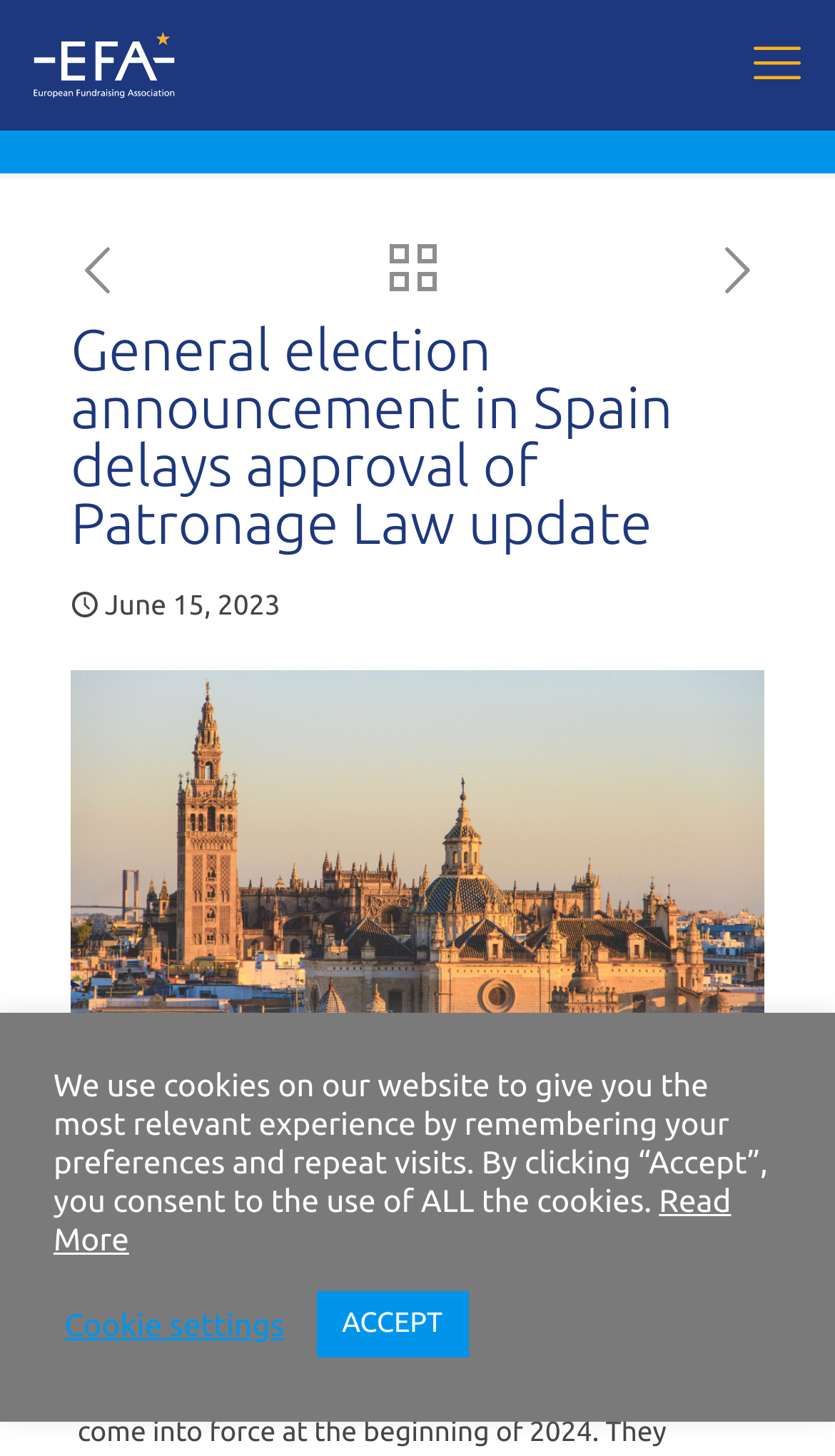Identify and extract the heading text of the webpage.

General election announcement in Spain delays approval of Patronage Law update